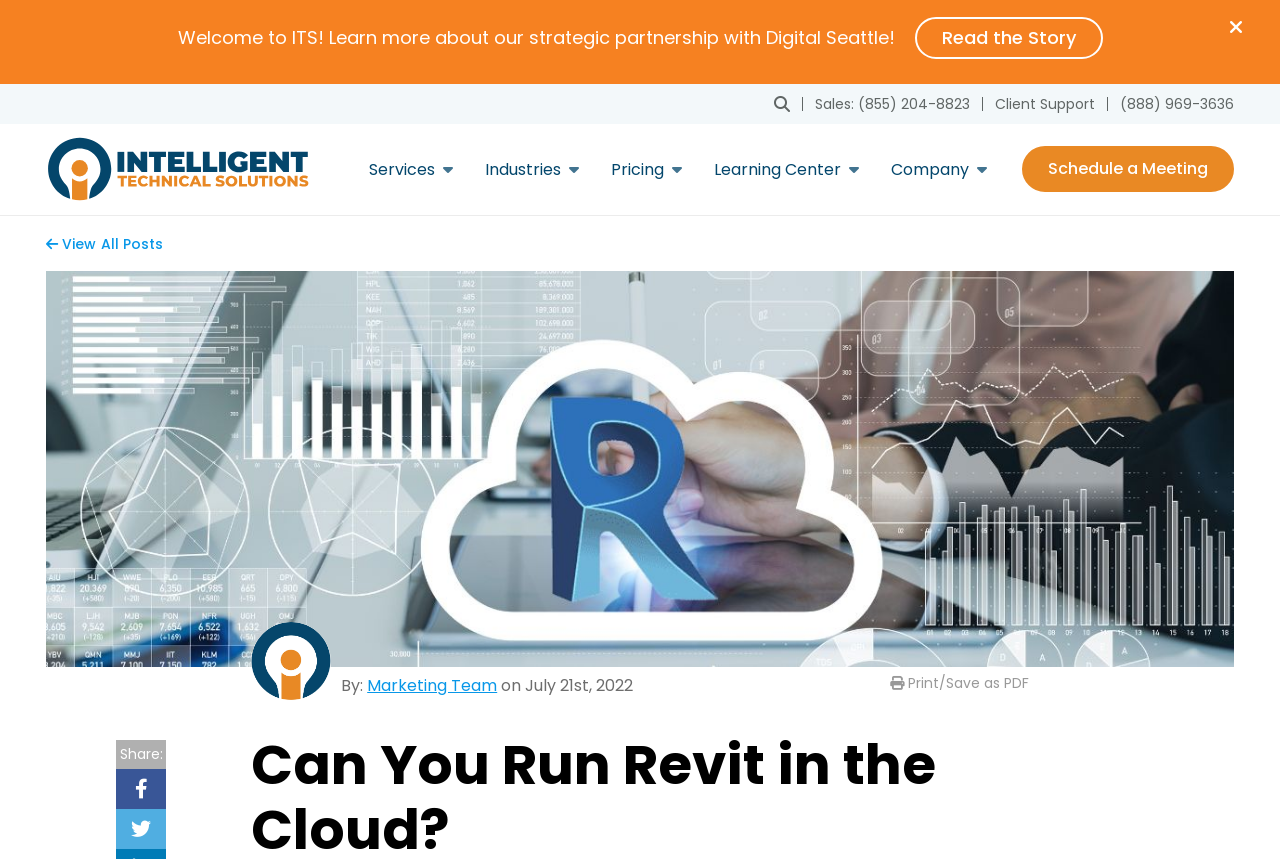What is the phone number for Sales?
Please ensure your answer to the question is detailed and covers all necessary aspects.

I found the phone number for Sales by navigating to the Navigation Menu and finding the menu item 'Sales: (855) 204-8823'.